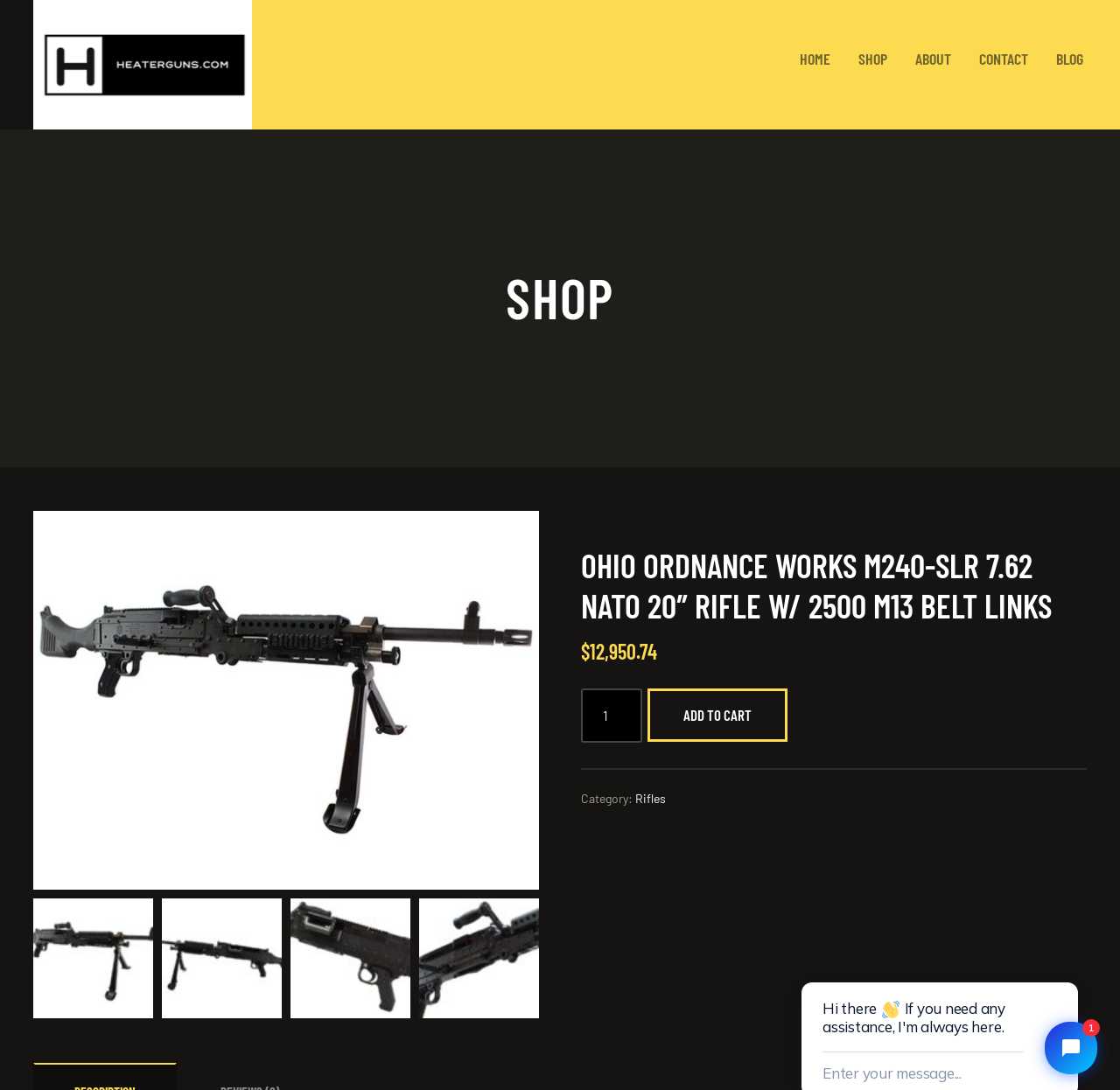Analyze the image and answer the question with as much detail as possible: 
What is the minimum quantity of the product that can be purchased?

I found the minimum quantity of the product that can be purchased by looking at the spinbutton labeled 'Product quantity', which has a minimum value of 1. This means that the customer can purchase at least one unit of the Ohio Ordnance Works M240-SLR 7.62 NATO 20" Rifle w/ 2500 M13 Belt Links.